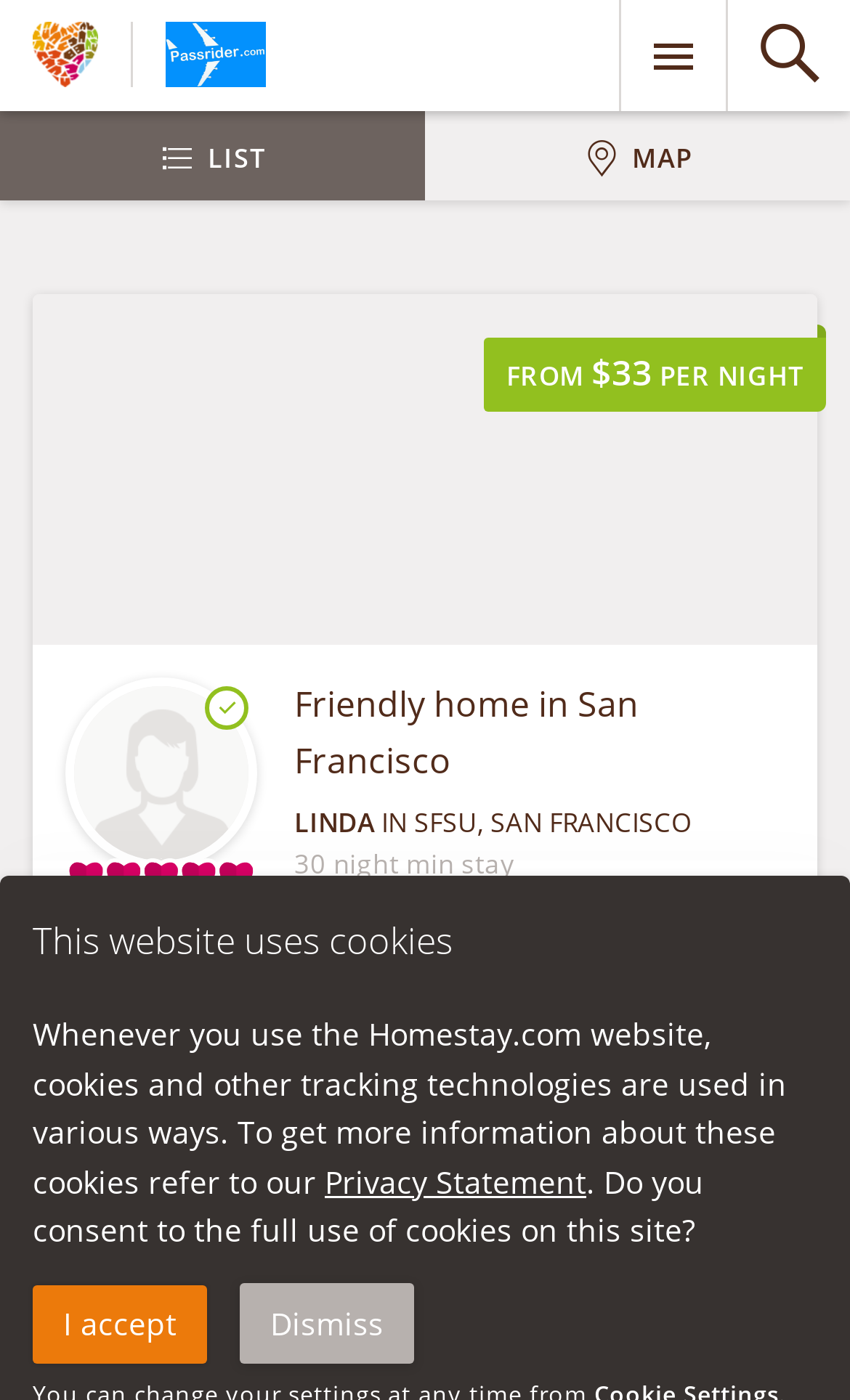Please locate the bounding box coordinates of the element that should be clicked to achieve the given instruction: "Switch to MAP view".

[0.648, 0.085, 0.852, 0.141]